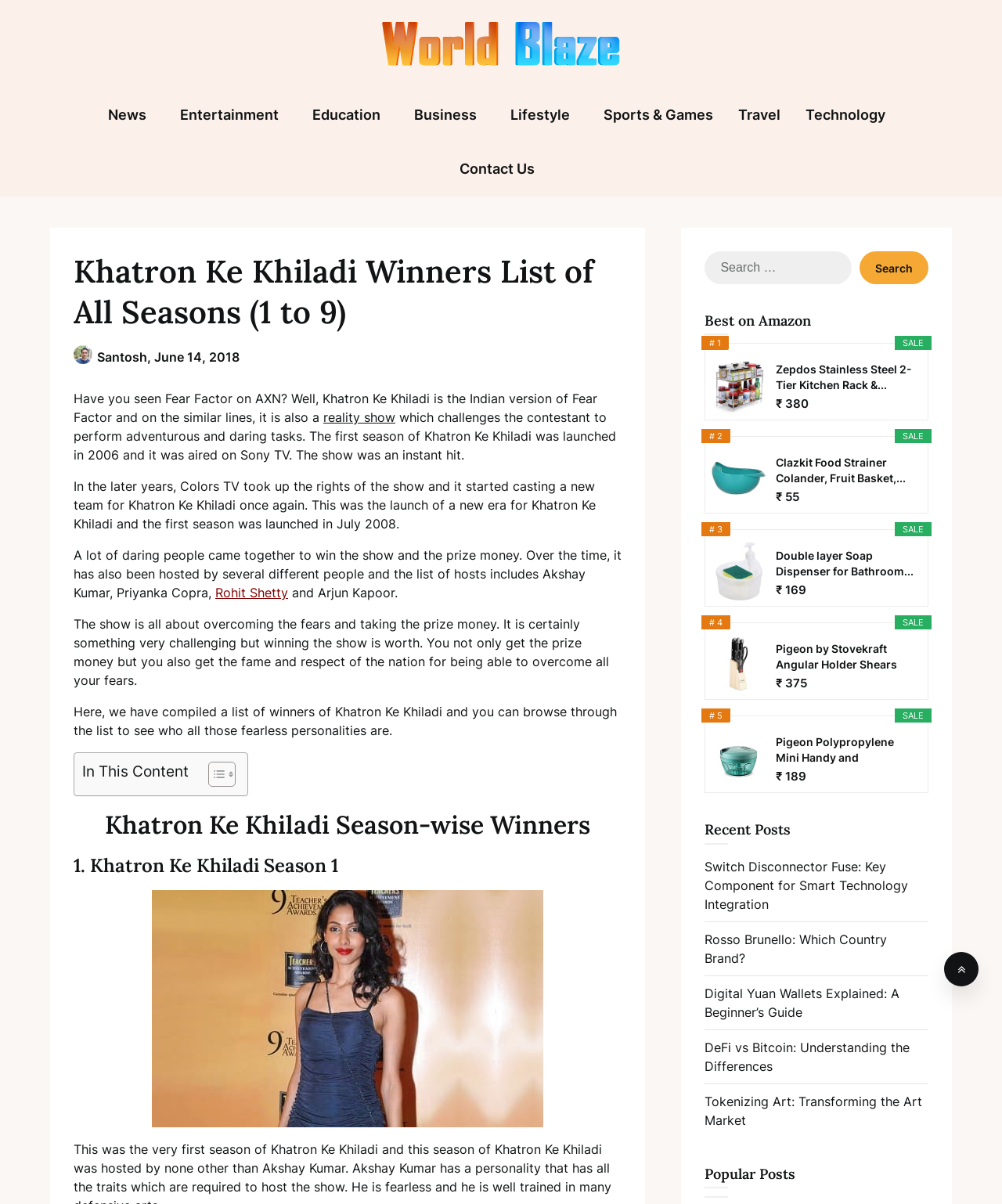Please locate the bounding box coordinates of the element that should be clicked to achieve the given instruction: "Click on the 'Toggle Table of Content' link".

[0.196, 0.632, 0.231, 0.654]